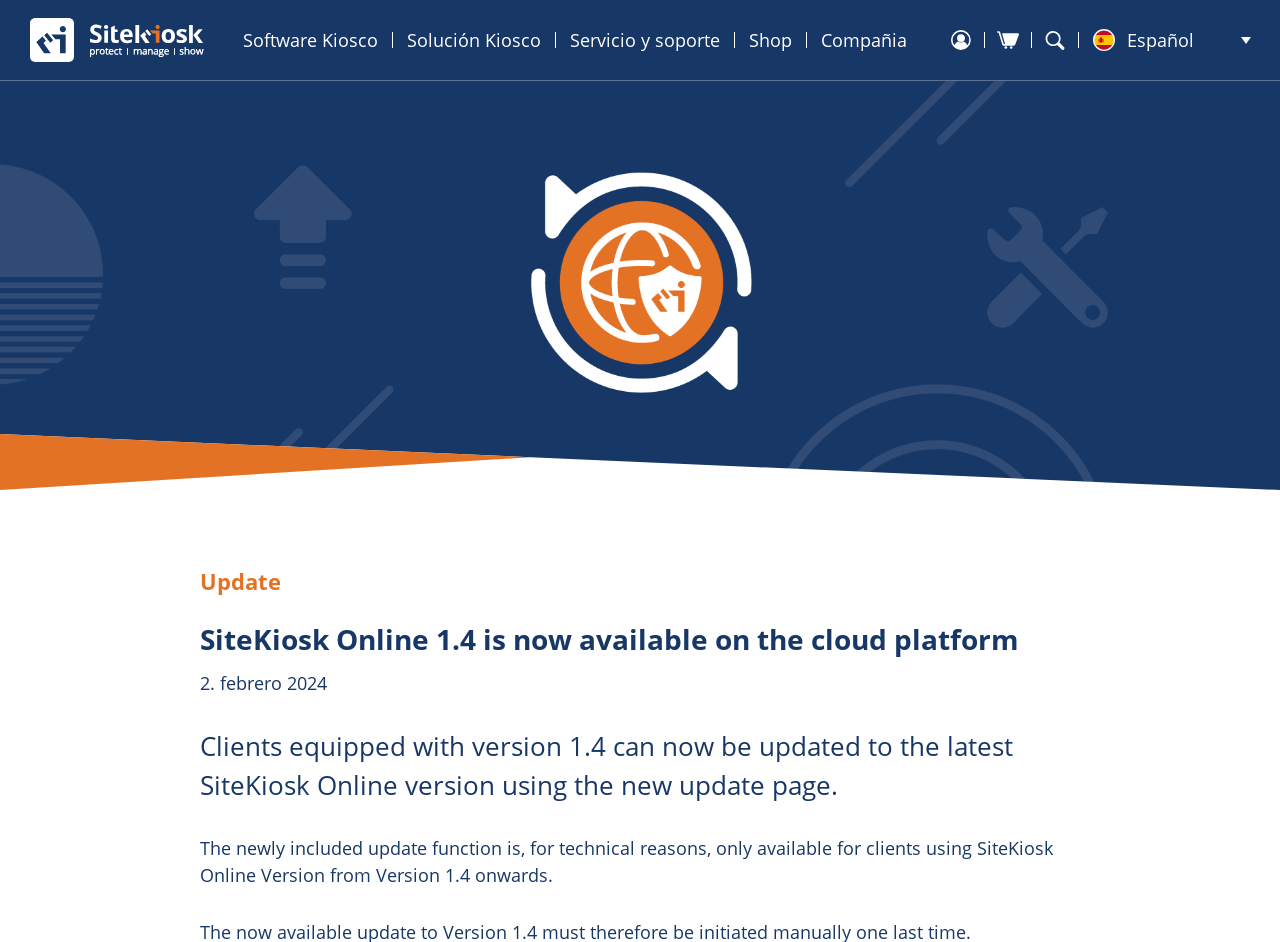What is the purpose of the update page?
Refer to the image and answer the question using a single word or phrase.

Update to latest SiteKiosk Online version